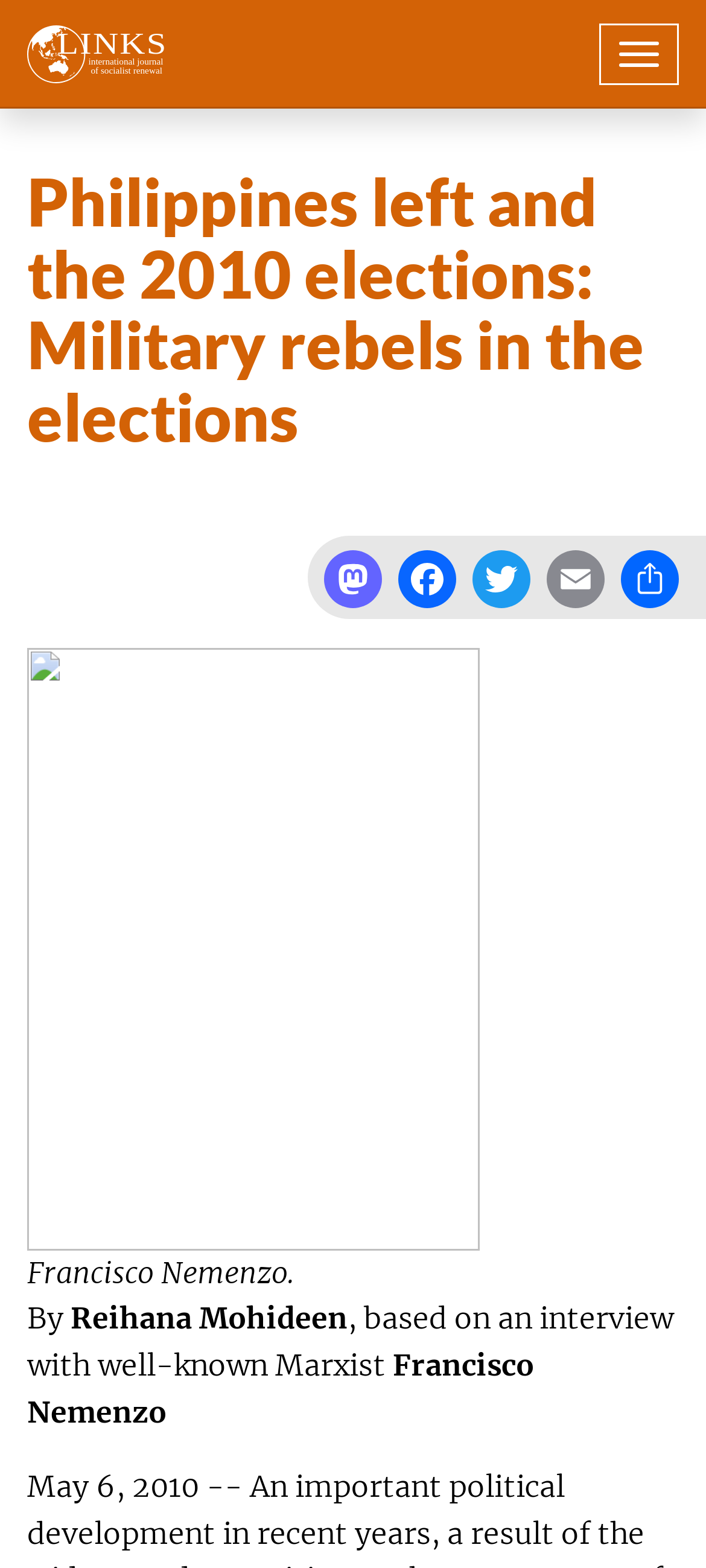What is the topic of the interview?
Using the visual information, respond with a single word or phrase.

Philippines left and the 2010 elections